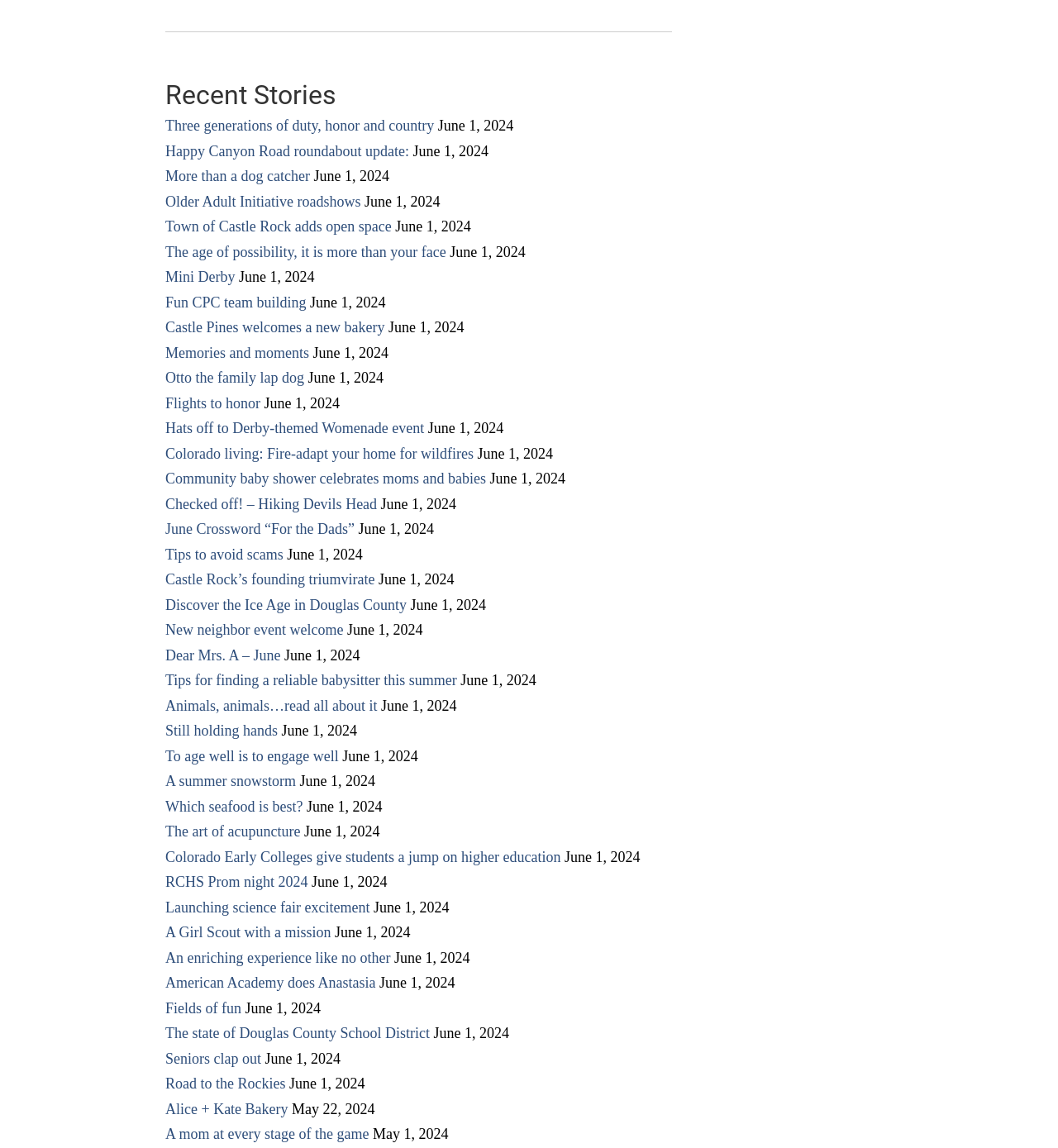From the webpage screenshot, predict the bounding box of the UI element that matches this description: "Alice + Kate Bakery".

[0.156, 0.959, 0.272, 0.973]